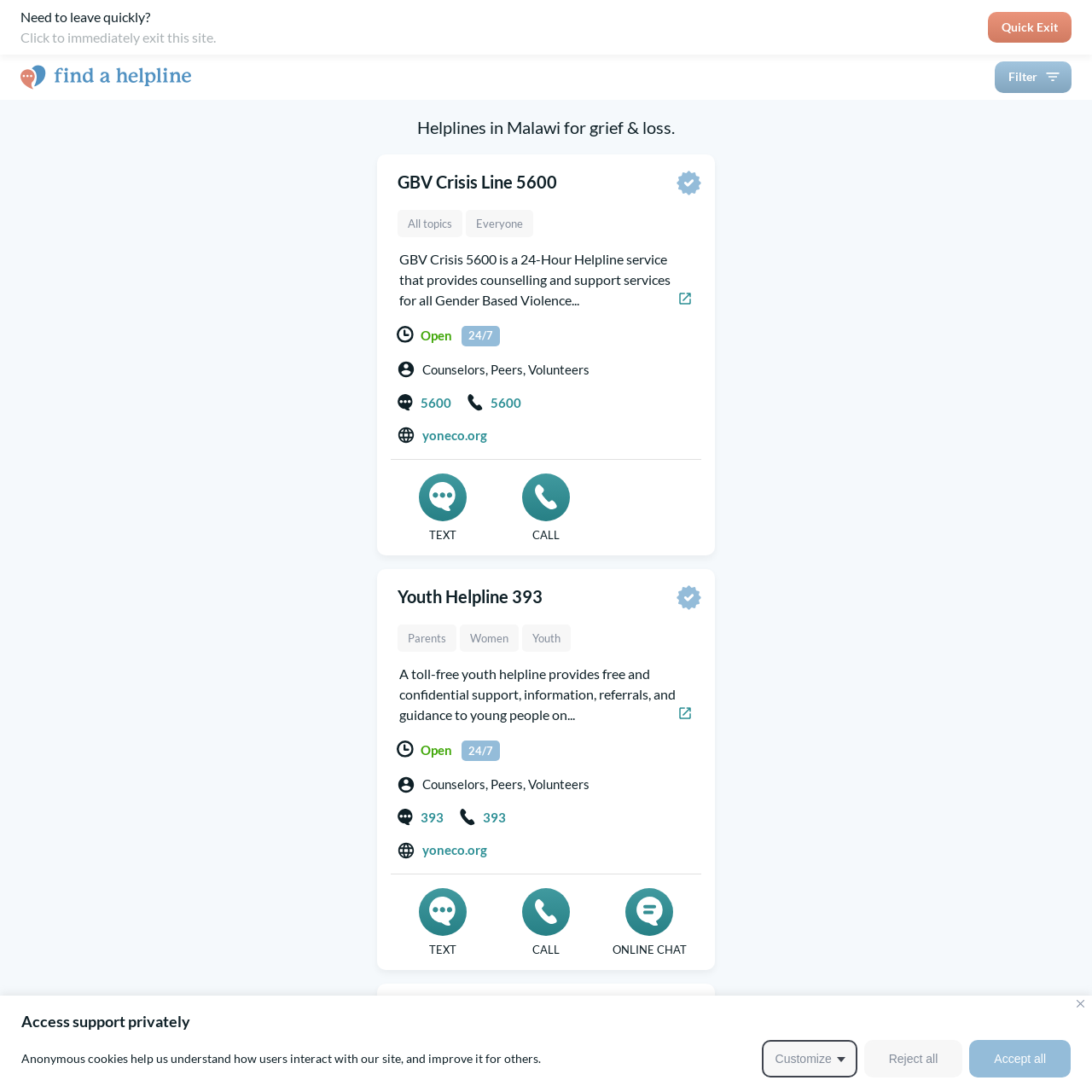Can you specify the bounding box coordinates for the region that should be clicked to fulfill this instruction: "Call the GBV Crisis Line 5600".

[0.358, 0.354, 0.422, 0.384]